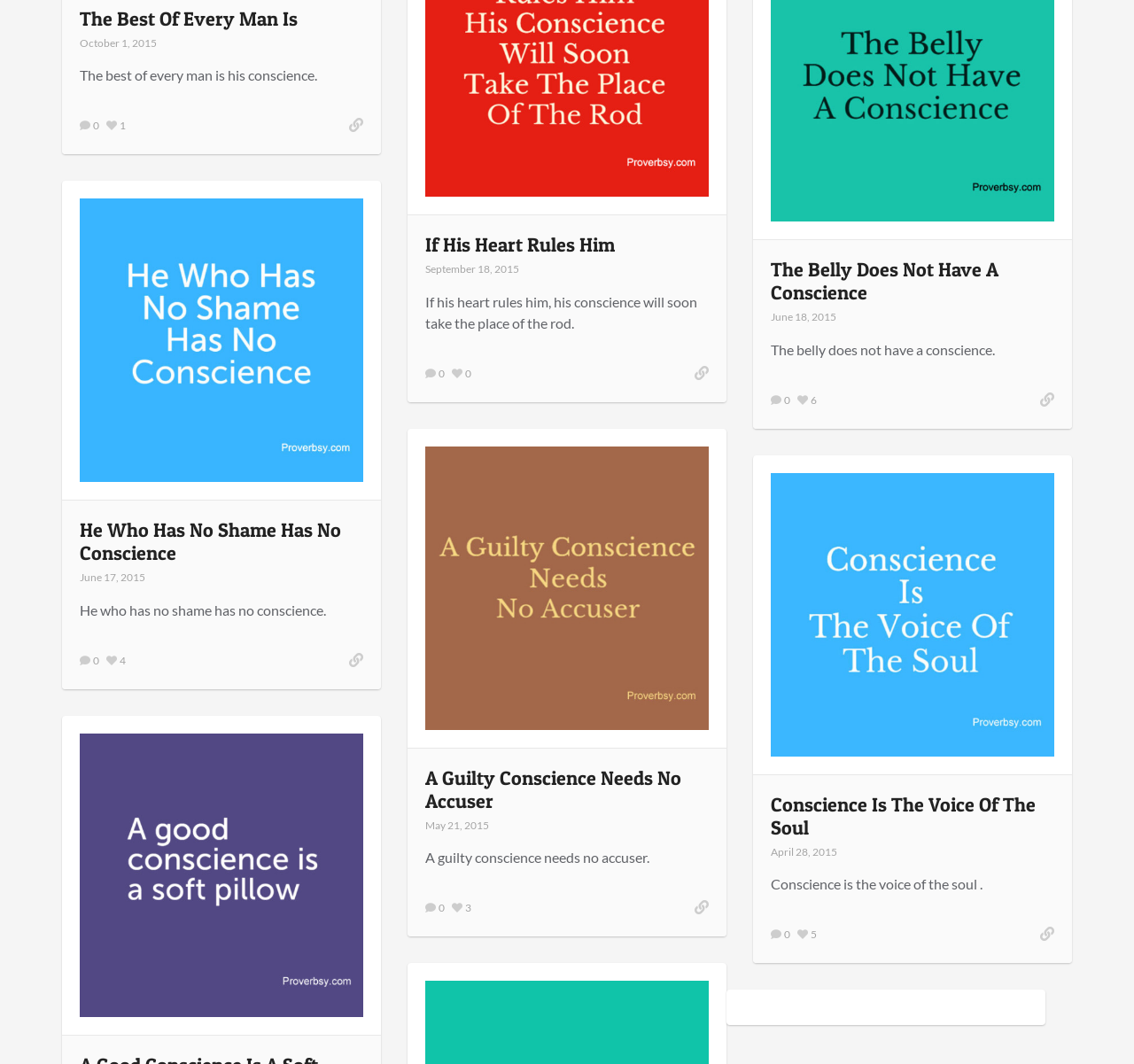How many articles are on this webpage?
Using the visual information, answer the question in a single word or phrase.

5